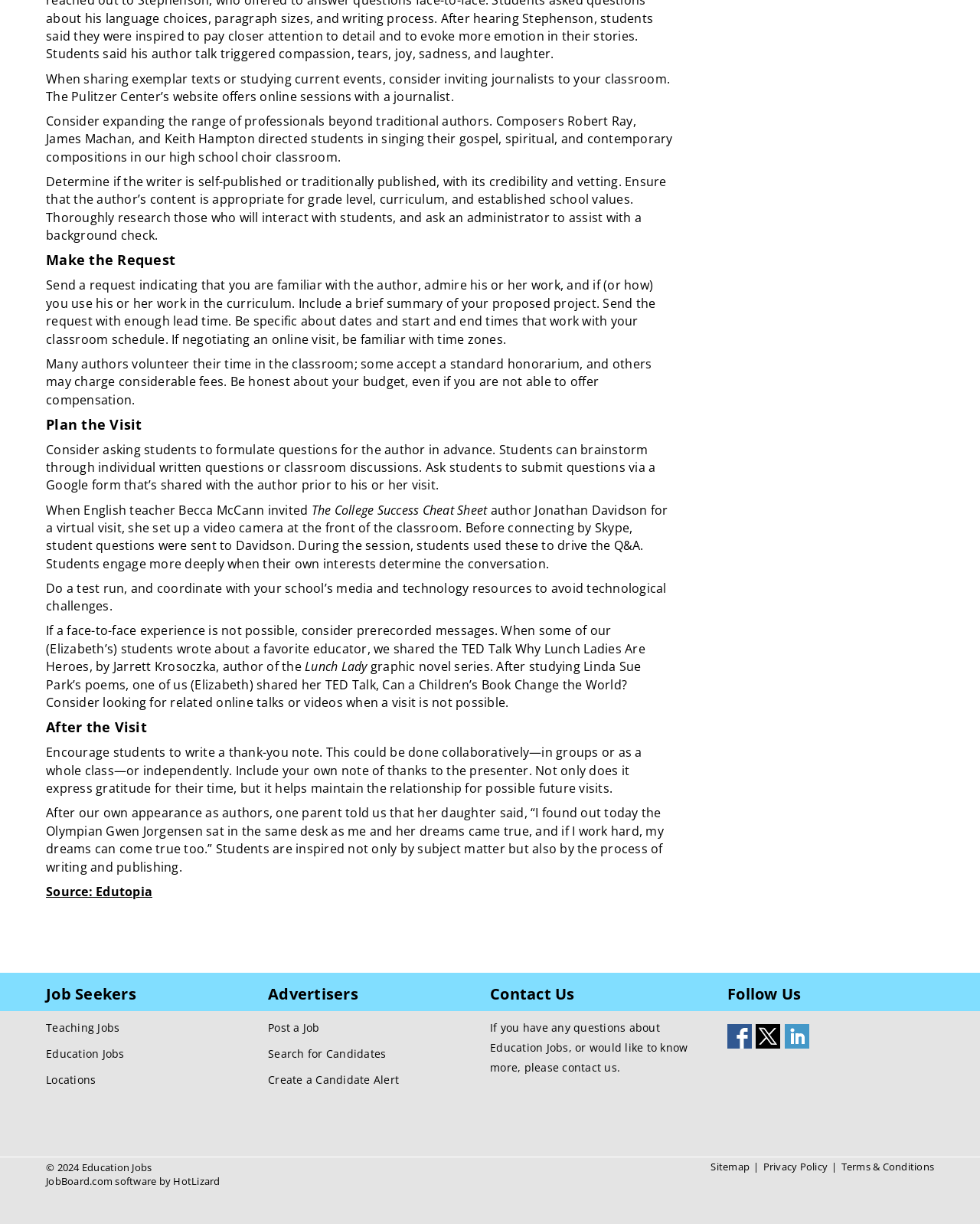What is the purpose of inviting journalists to the classroom? Using the information from the screenshot, answer with a single word or phrase.

To share exemplar texts or study current events